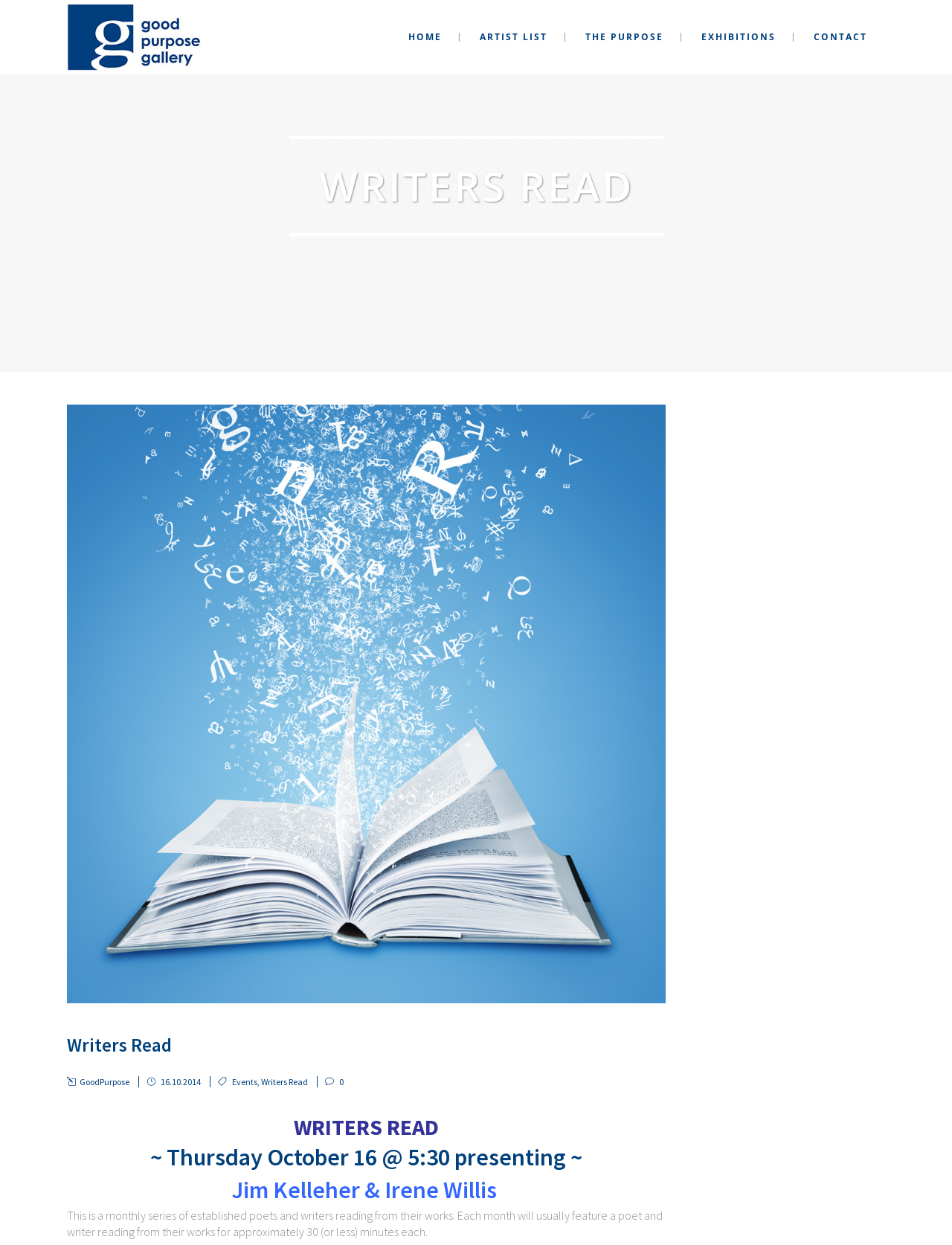Please answer the following question as detailed as possible based on the image: 
What is the duration of each reading in the 'Writers Read' series?

I found the answer by reading the static text that describes the 'Writers Read' series. It says 'Each month will usually feature a poet and writer reading from their works for approximately 30 (or less) minutes each.' which indicates the duration of each reading.